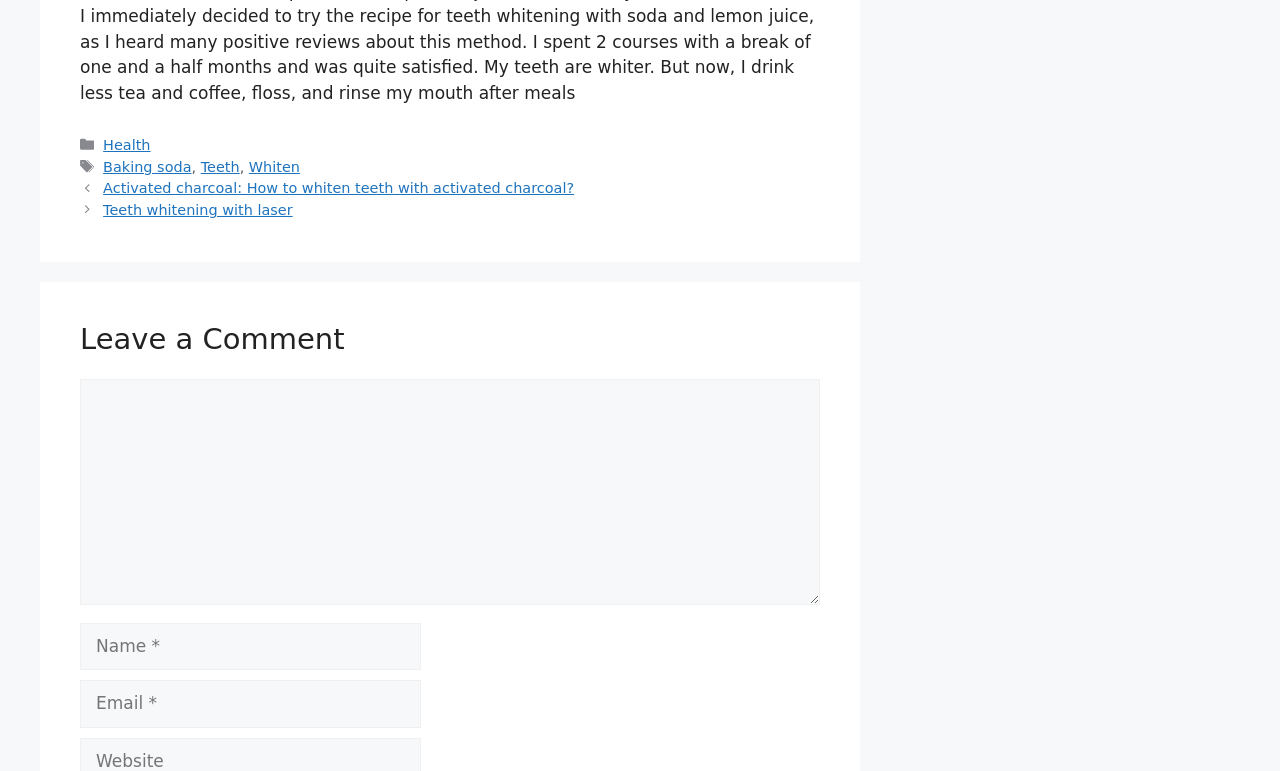Please provide a brief answer to the question using only one word or phrase: 
How many fields are required to leave a comment?

3